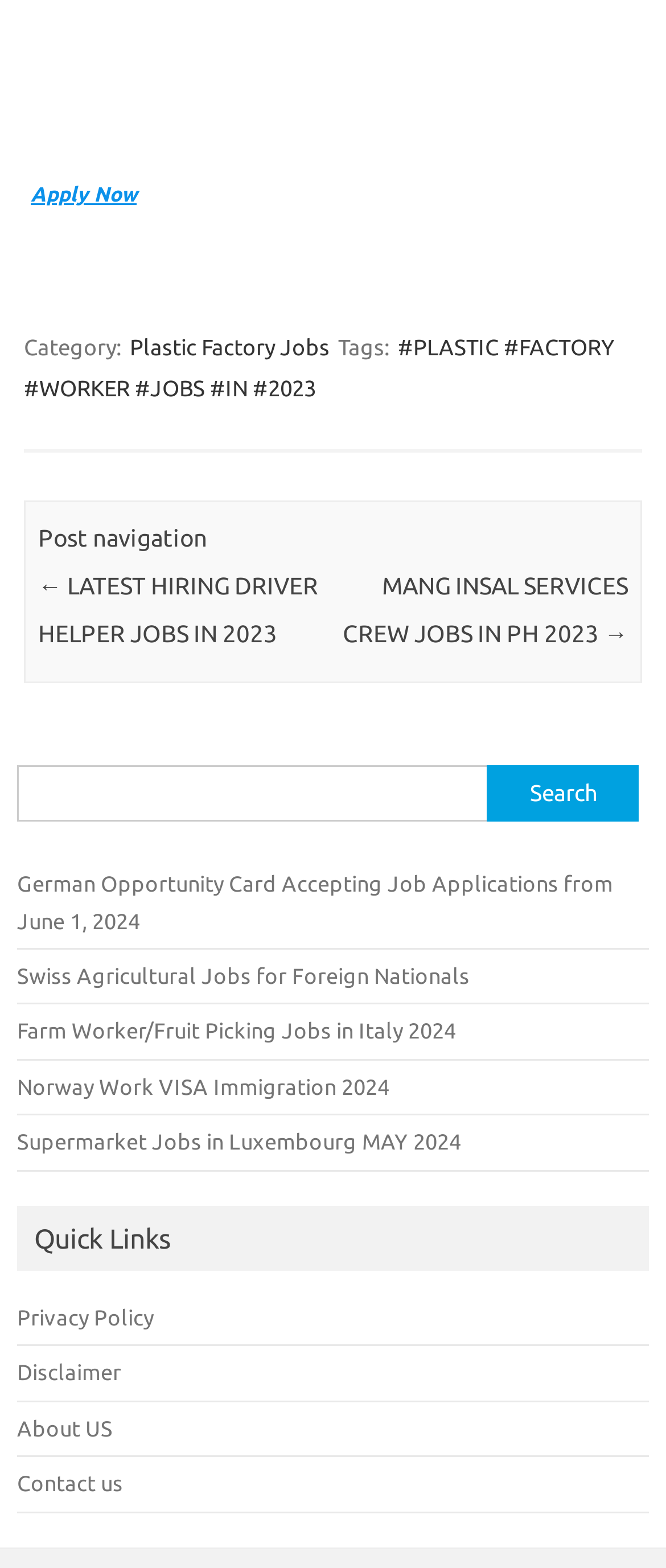Provide a one-word or one-phrase answer to the question:
What is the function of the search bar?

Job search